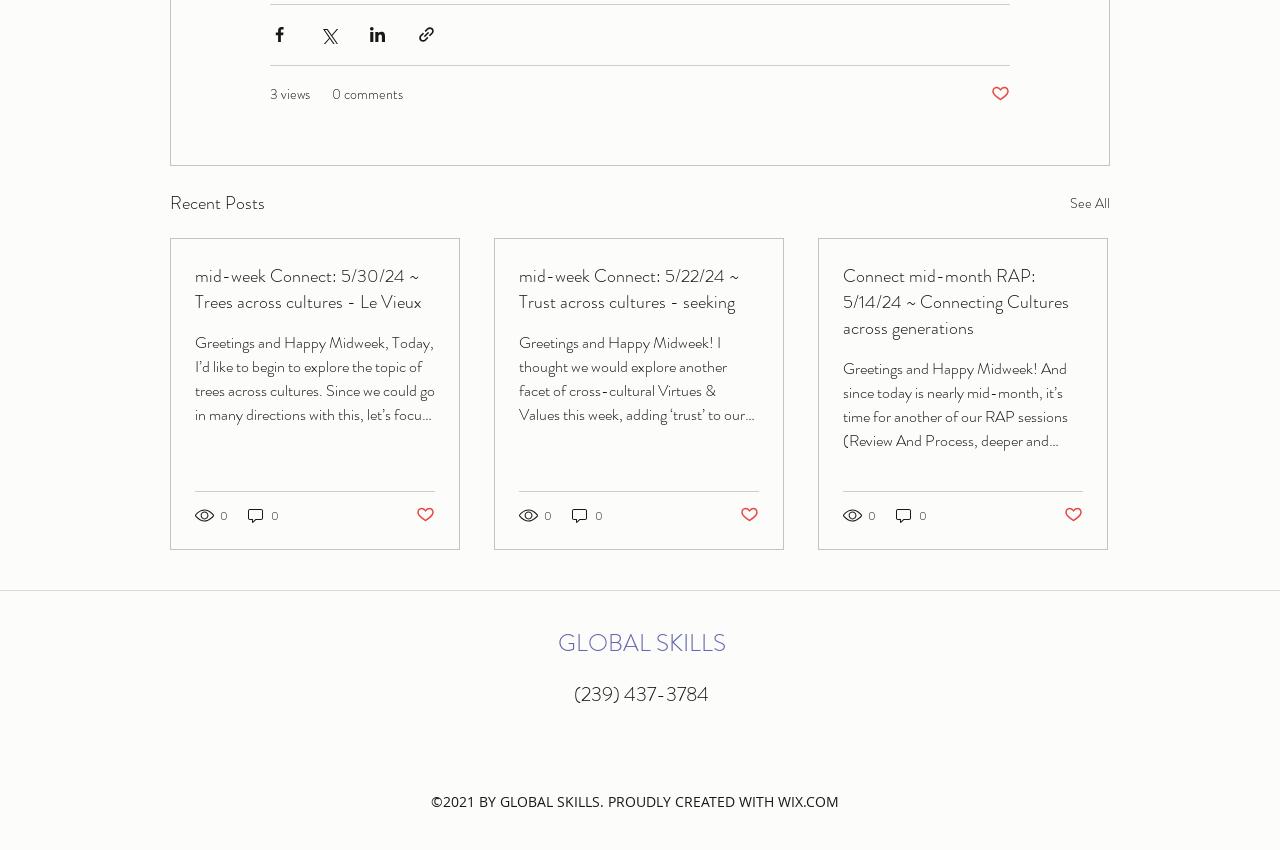Locate the UI element described by See All in the provided webpage screenshot. Return the bounding box coordinates in the format (top-left x, top-left y, bottom-right x, bottom-right y), ensuring all values are between 0 and 1.

[0.836, 0.222, 0.867, 0.256]